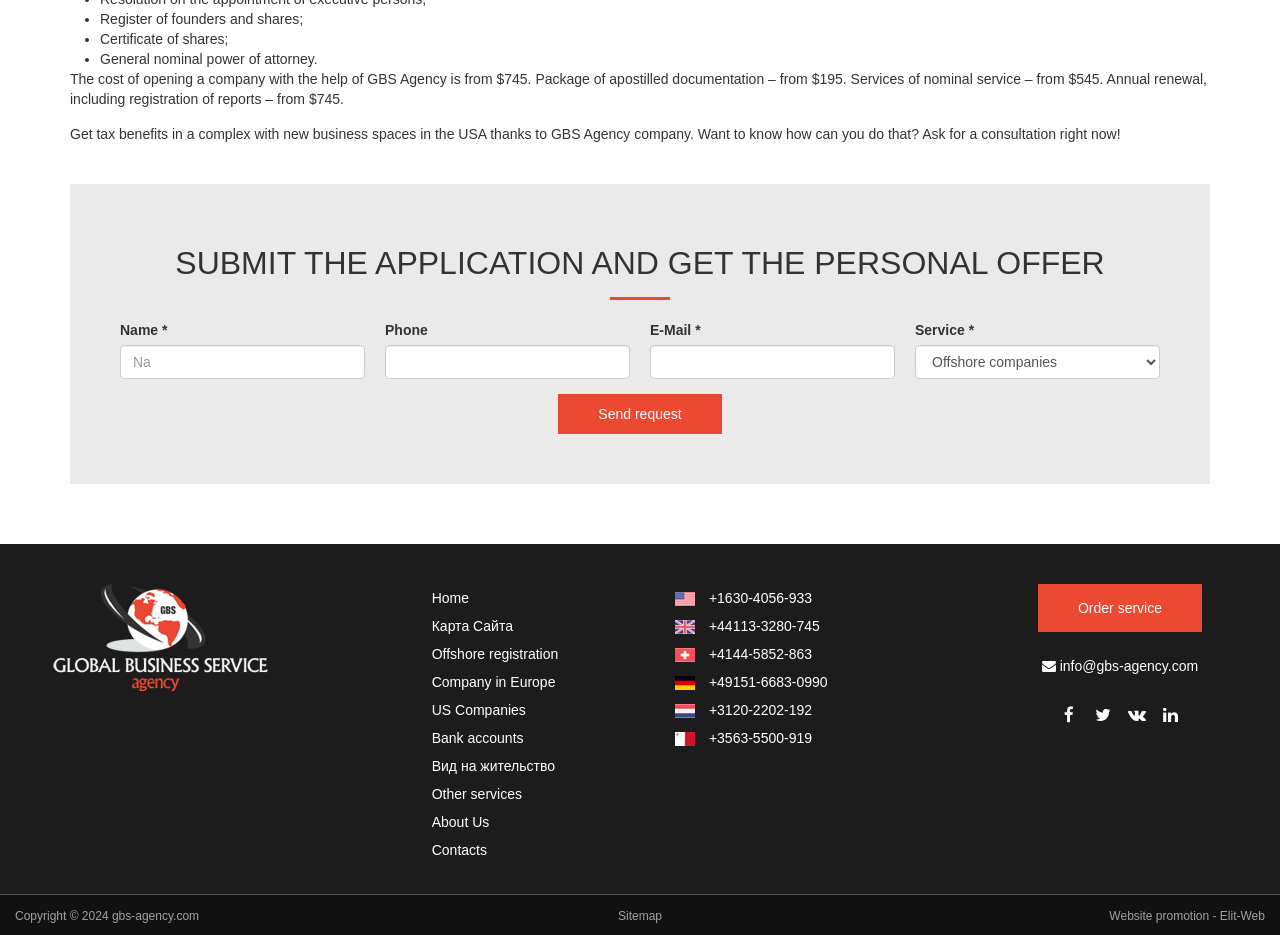Locate the bounding box coordinates of the area to click to fulfill this instruction: "Click the Send request button". The bounding box should be presented as four float numbers between 0 and 1, in the order [left, top, right, bottom].

[0.436, 0.422, 0.564, 0.464]